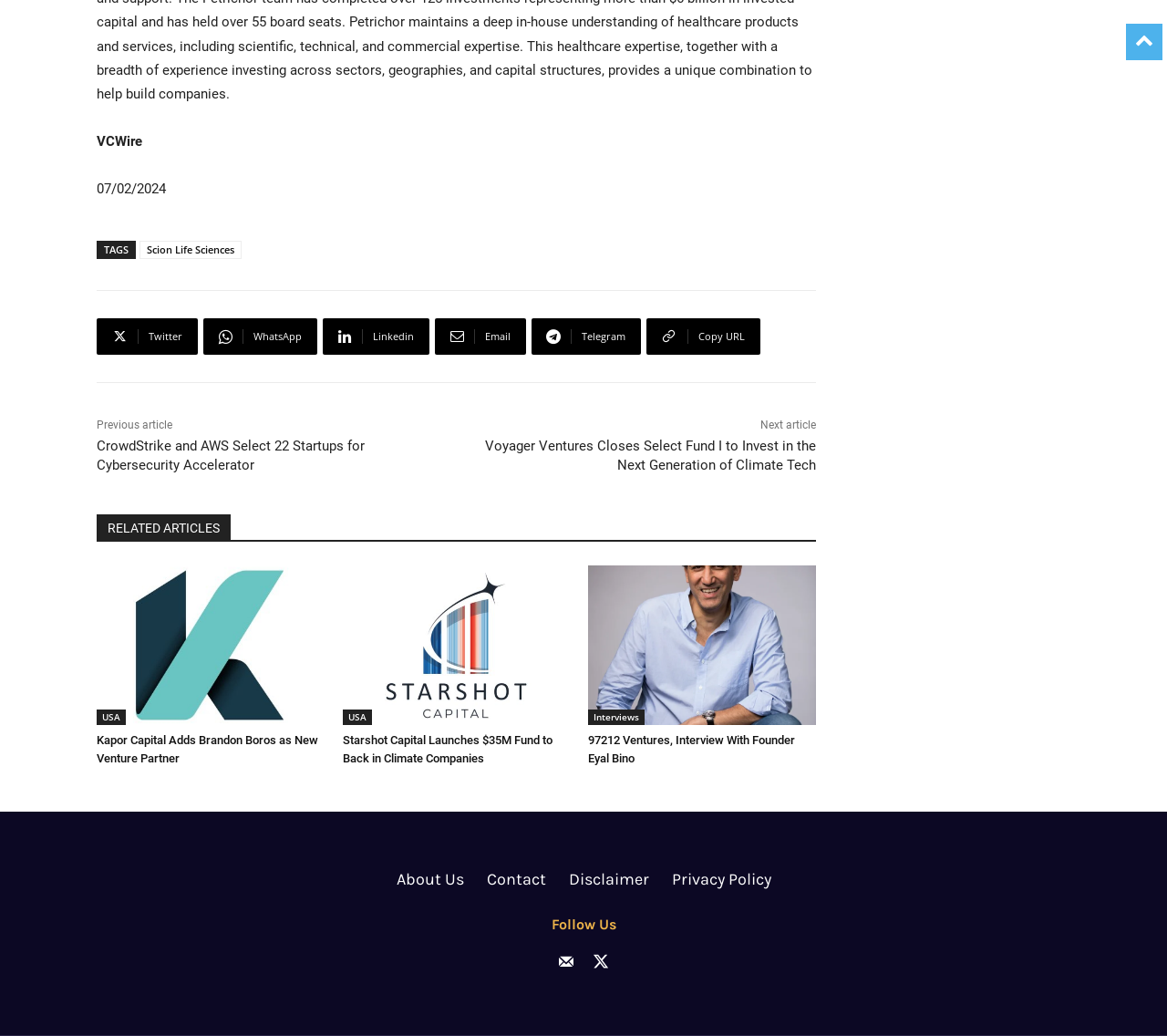Provide your answer in one word or a succinct phrase for the question: 
What are the options available in the footer section?

About Us, Contact, Disclaimer, Privacy Policy